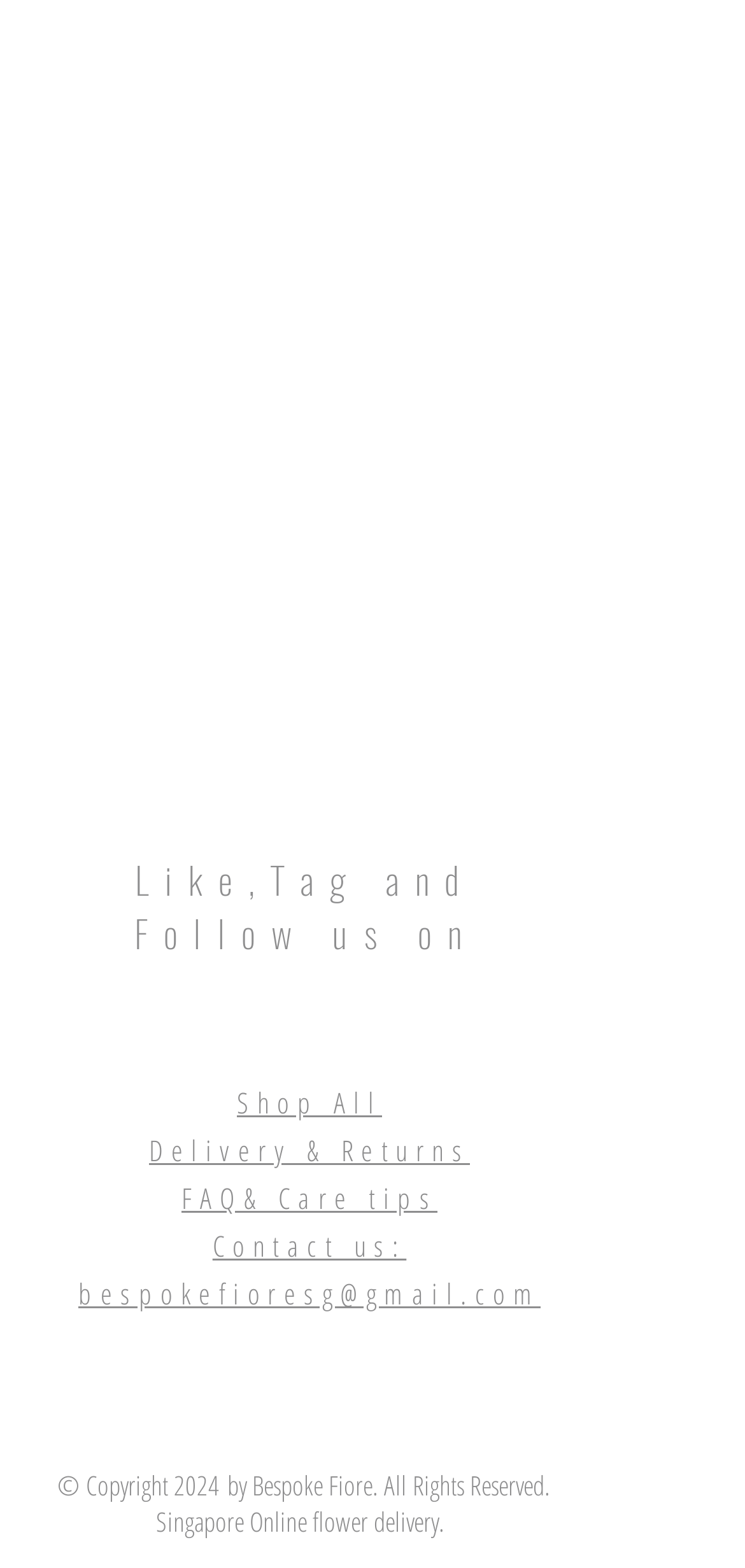Given the element description FAQ& Care tips, predict the bounding box coordinates for the UI element in the webpage screenshot. The format should be (top-left x, top-left y, bottom-right x, bottom-right y), and the values should be between 0 and 1.

[0.244, 0.753, 0.587, 0.776]